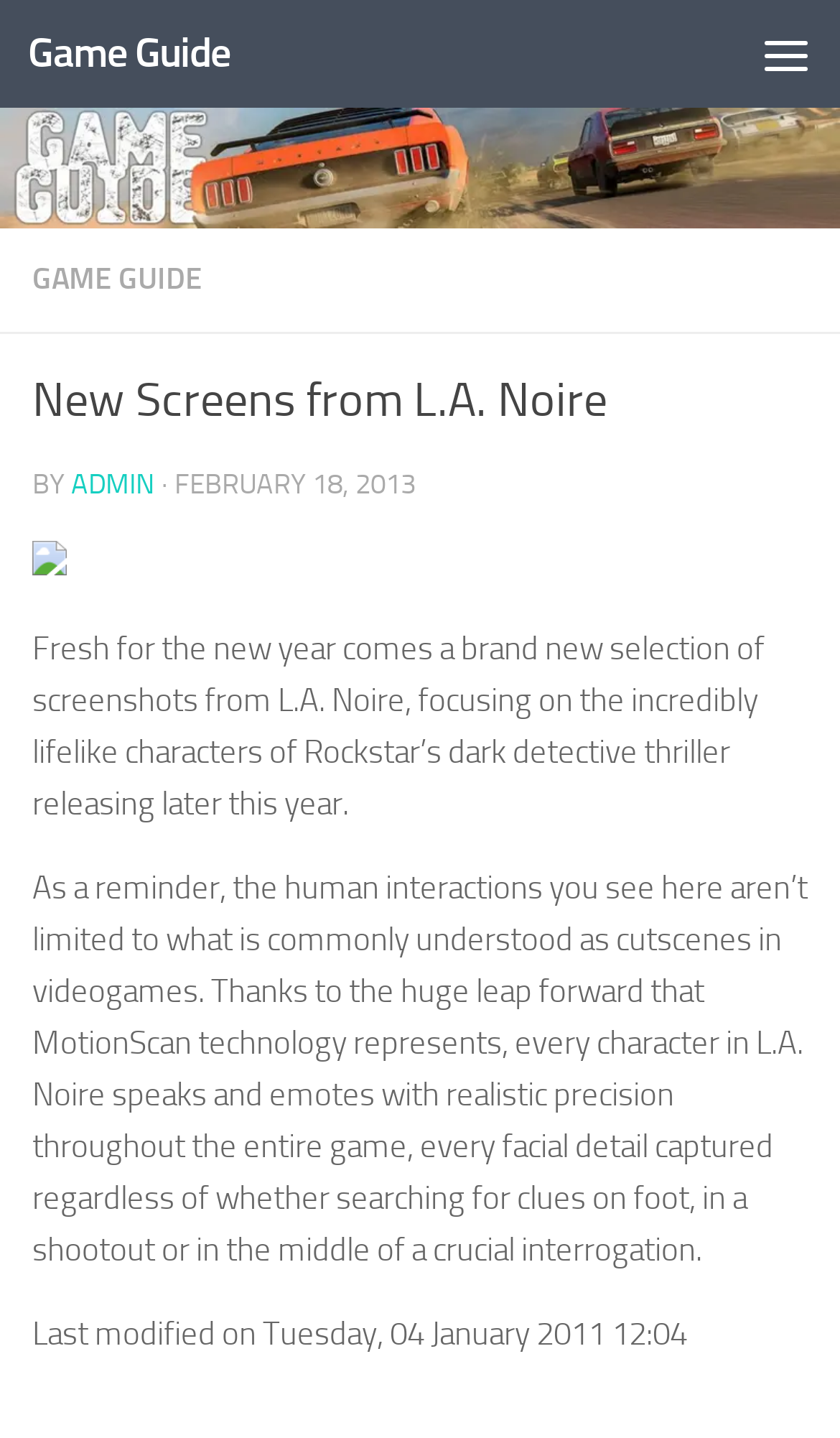Find the bounding box coordinates for the UI element that matches this description: "Skip to content".

[0.01, 0.006, 0.397, 0.078]